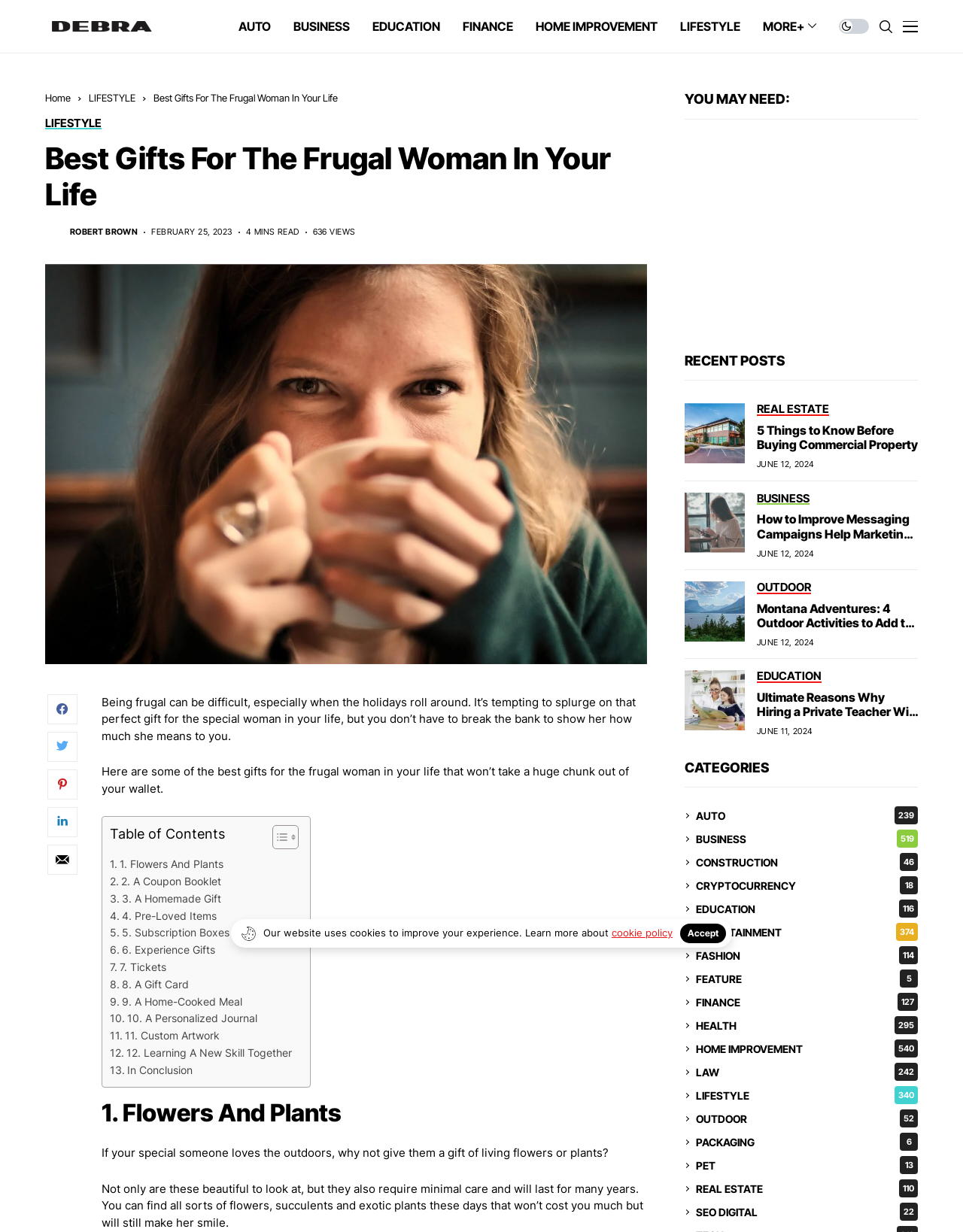Elaborate on the information and visuals displayed on the webpage.

This webpage is about "Best Gifts For The Frugal Woman In Your Life" and provides a list of gift ideas that won't break the bank. At the top of the page, there are several links to different categories, including "AUTO", "BUSINESS", "EDUCATION", and more. Below these links, there is a heading with the title of the article, followed by a brief introduction to the topic.

To the right of the introduction, there is a large image related to the article. Below the image, there are several social media links and a table of contents that outlines the different sections of the article.

The article is divided into 12 sections, each describing a different gift idea, such as flowers and plants, a coupon booklet, a homemade gift, and more. Each section has a heading and a brief description of the gift idea.

On the right side of the page, there are several recent posts with images and links to other articles on the website. These articles are categorized by topic, such as "REAL ESTATE", "BUSINESS", and "OUTDOOR". Below the recent posts, there are links to different categories, including "AUTO", "BUSINESS", and "EDUCATION", with the number of articles in each category.

At the bottom of the page, there is a section with links to other articles on the website, including "5 Things to Know Before Buying Commercial Property", "How to Improve Messaging Campaigns Help Marketing Efforts", and more. Each article has a brief description and a link to read more.